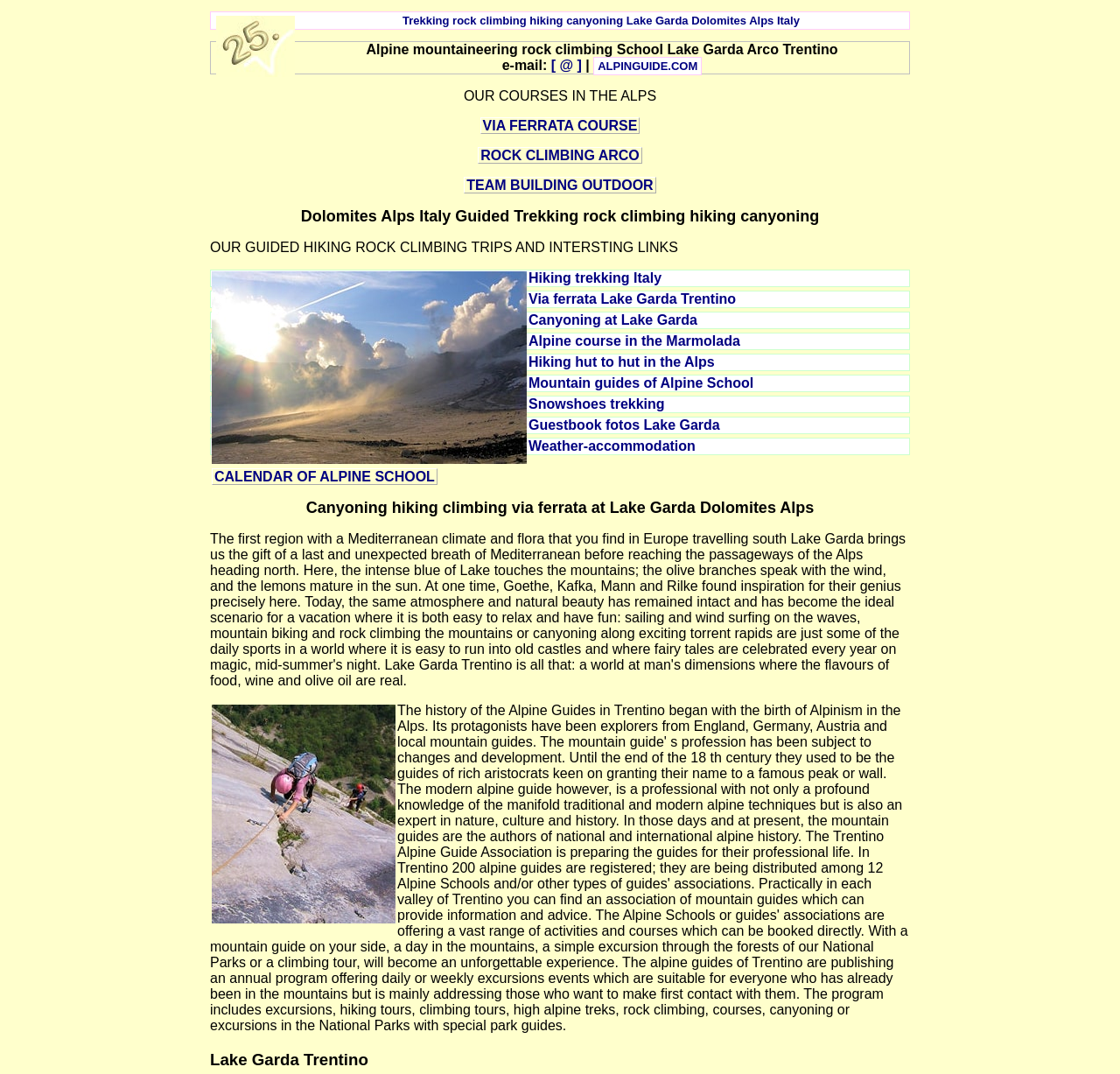Specify the bounding box coordinates of the region I need to click to perform the following instruction: "Leave a Reply". The coordinates must be four float numbers in the range of 0 to 1, i.e., [left, top, right, bottom].

None